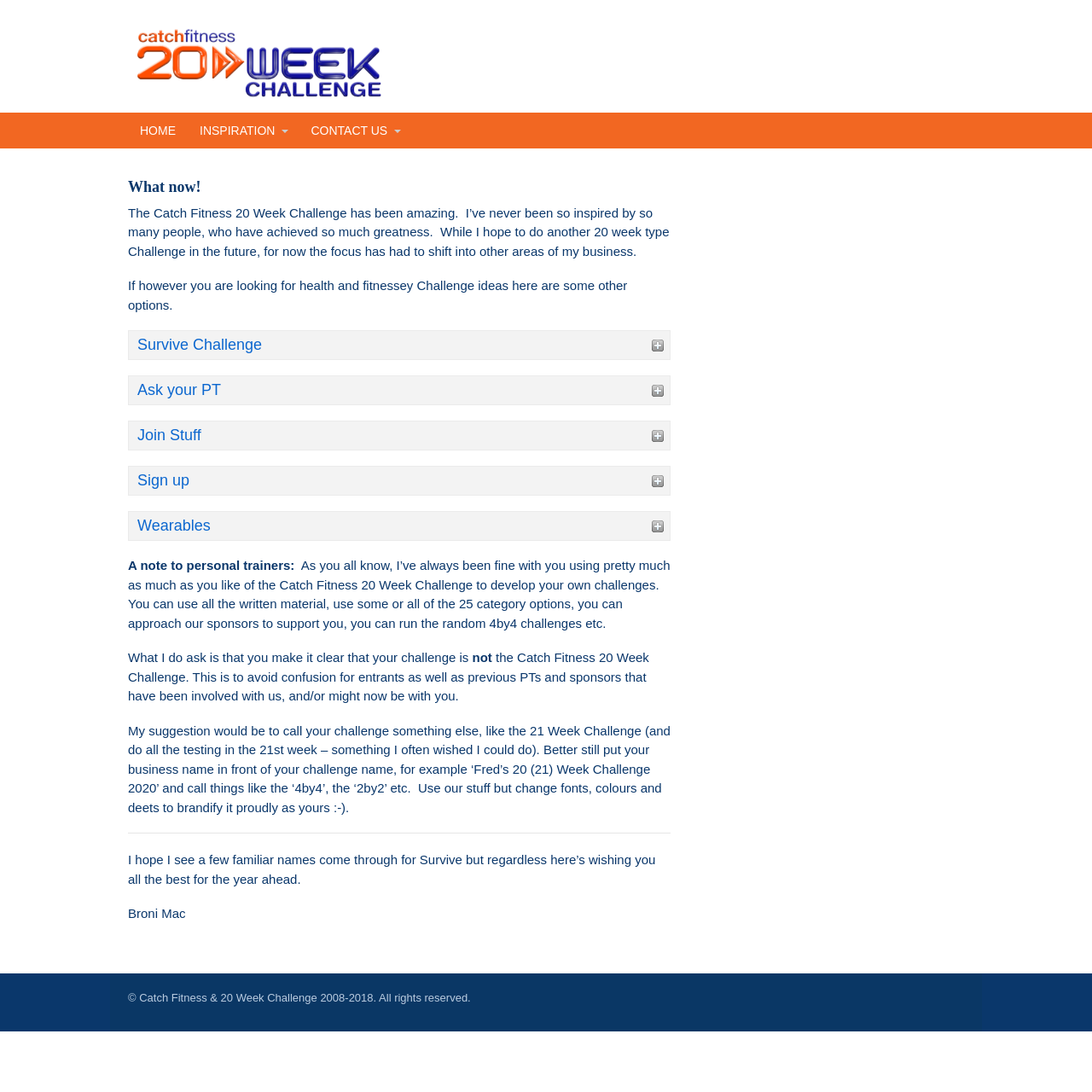Provide your answer to the question using just one word or phrase: What is the suggested way to brand a challenge?

Use business name and change fonts